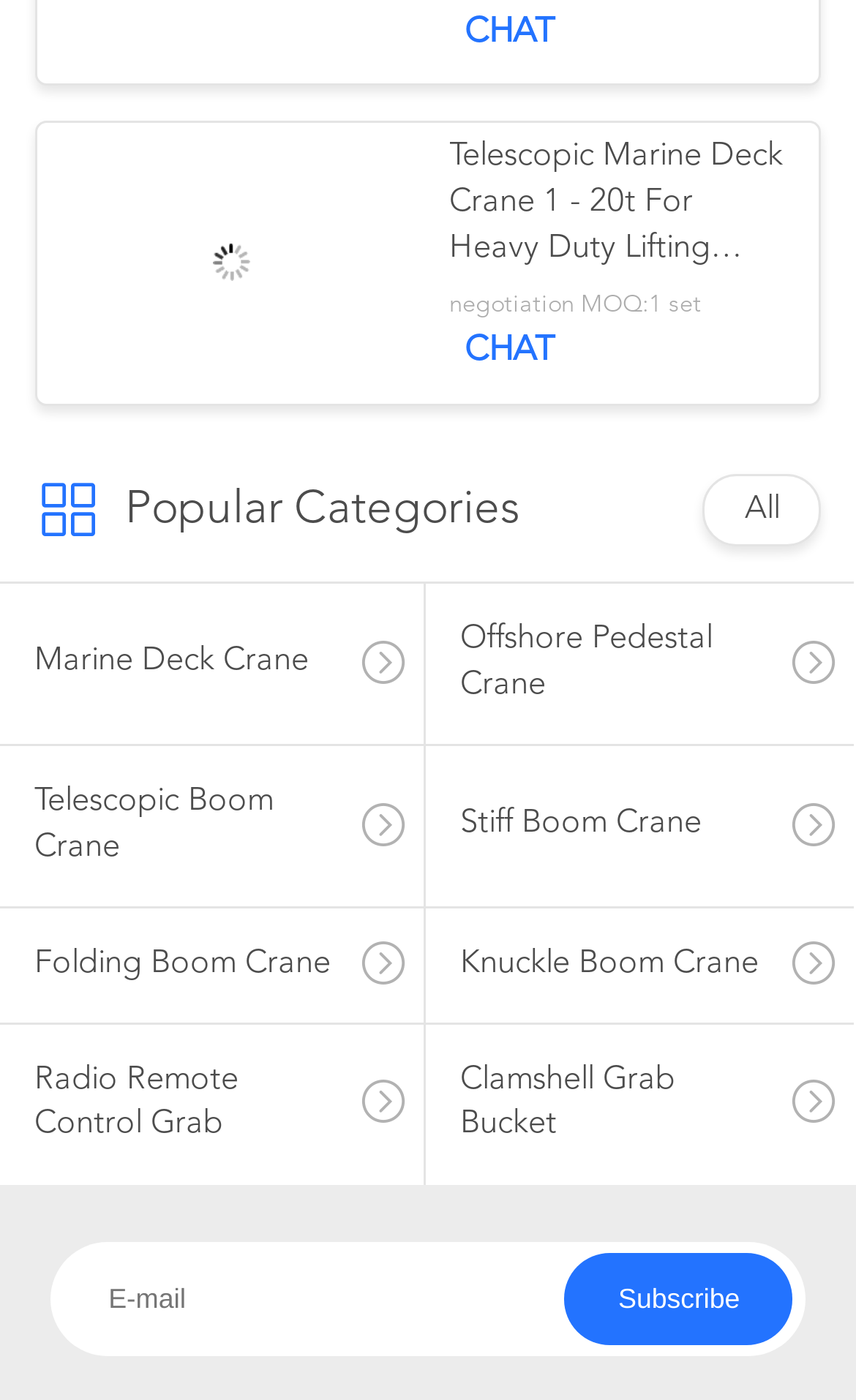Find the bounding box coordinates of the area that needs to be clicked in order to achieve the following instruction: "Click the CHAT link". The coordinates should be specified as four float numbers between 0 and 1, i.e., [left, top, right, bottom].

[0.525, 0.009, 0.666, 0.039]